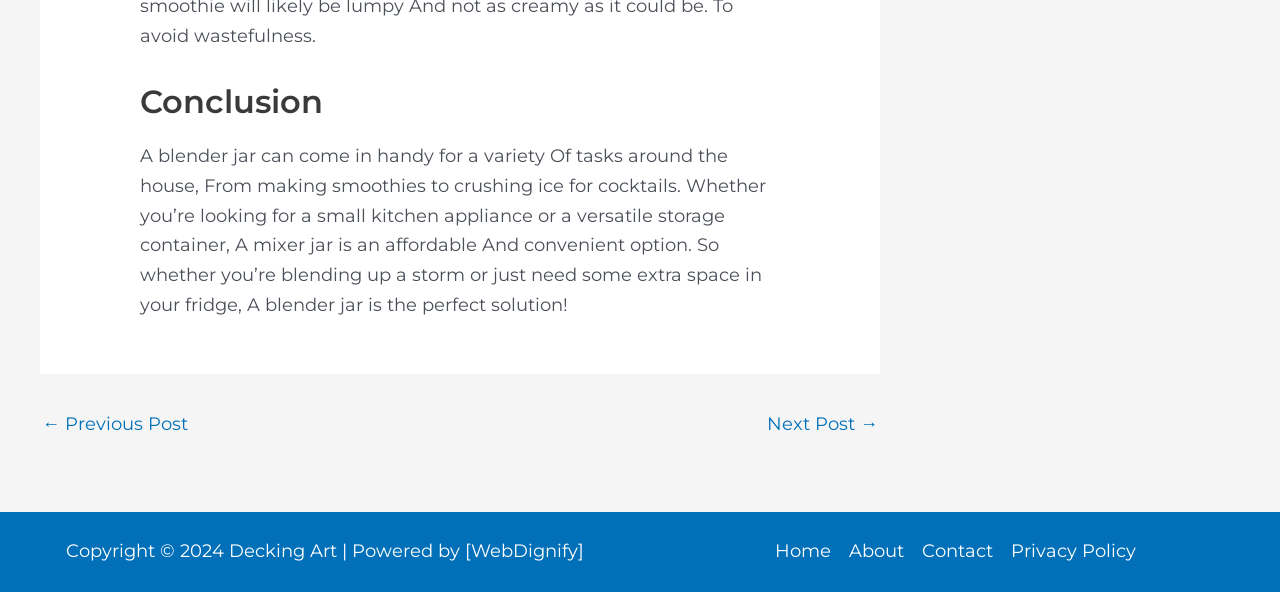Bounding box coordinates are specified in the format (top-left x, top-left y, bottom-right x, bottom-right y). All values are floating point numbers bounded between 0 and 1. Please provide the bounding box coordinate of the region this sentence describes: WebDignify

[0.368, 0.912, 0.452, 0.95]